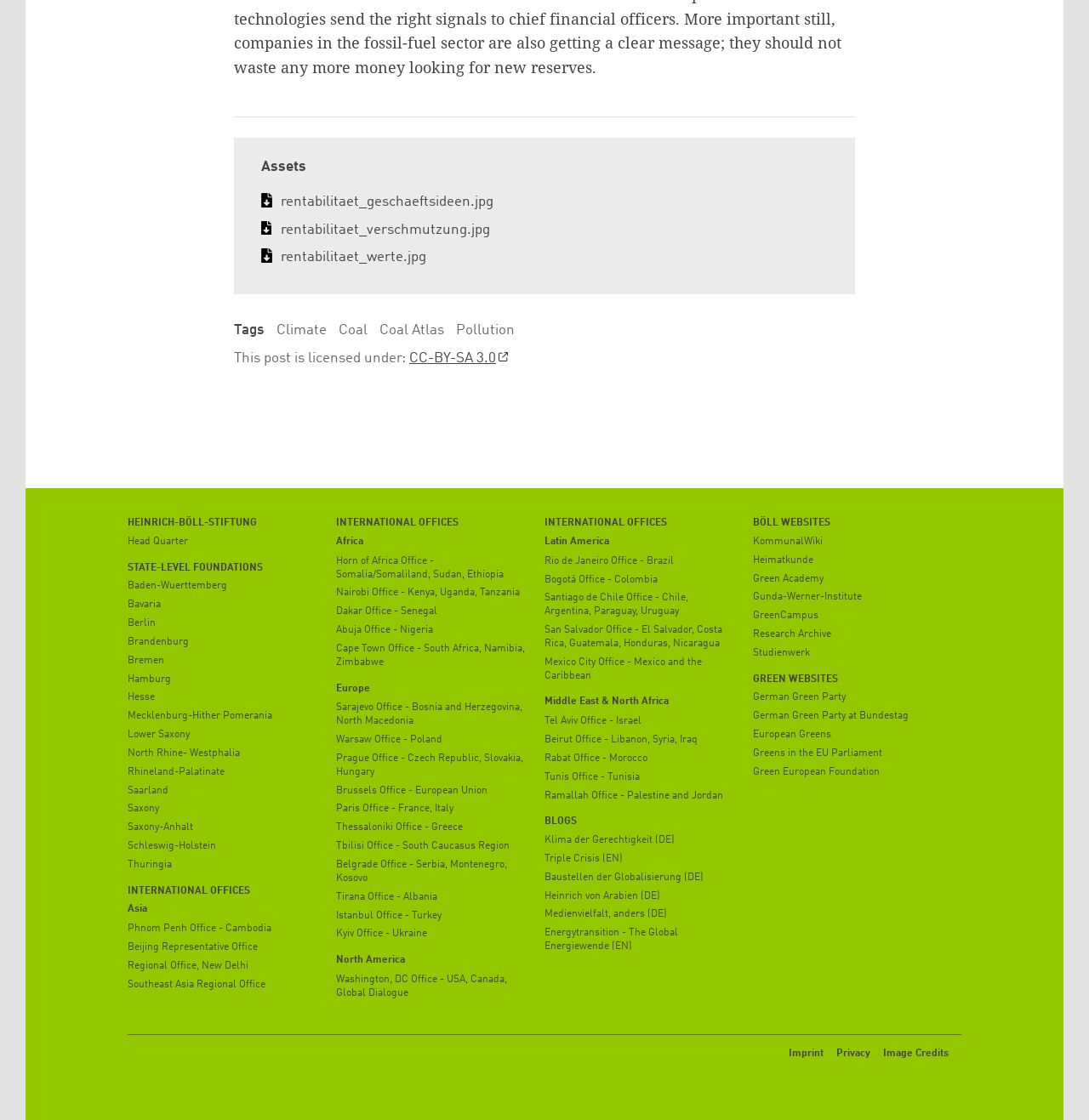Determine the bounding box coordinates of the clickable region to follow the instruction: "Read the 'Klima der Gerechtigkeit' blog".

[0.5, 0.745, 0.676, 0.757]